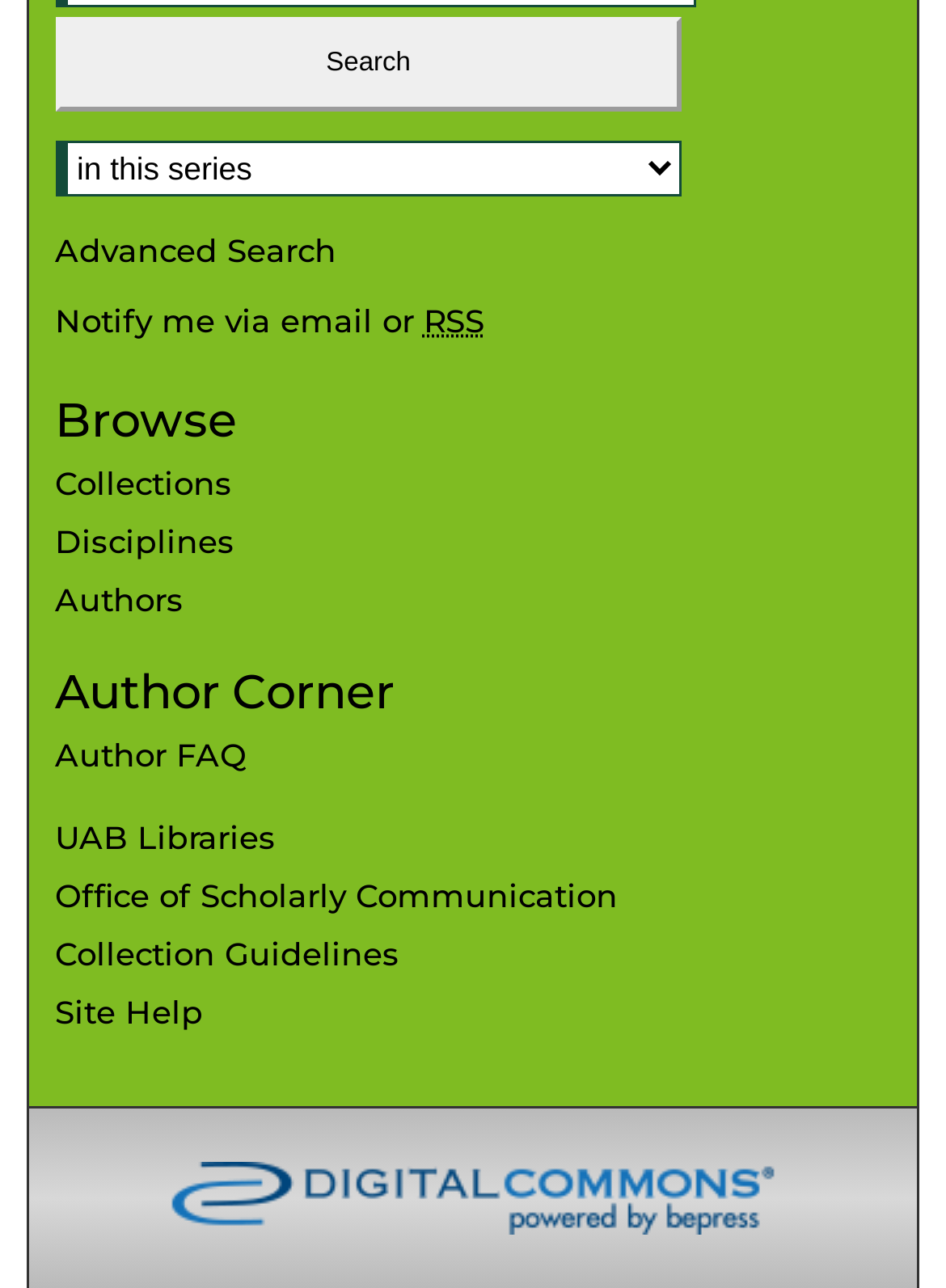Given the description "UAB Libraries", provide the bounding box coordinates of the corresponding UI element.

[0.058, 0.635, 0.674, 0.665]